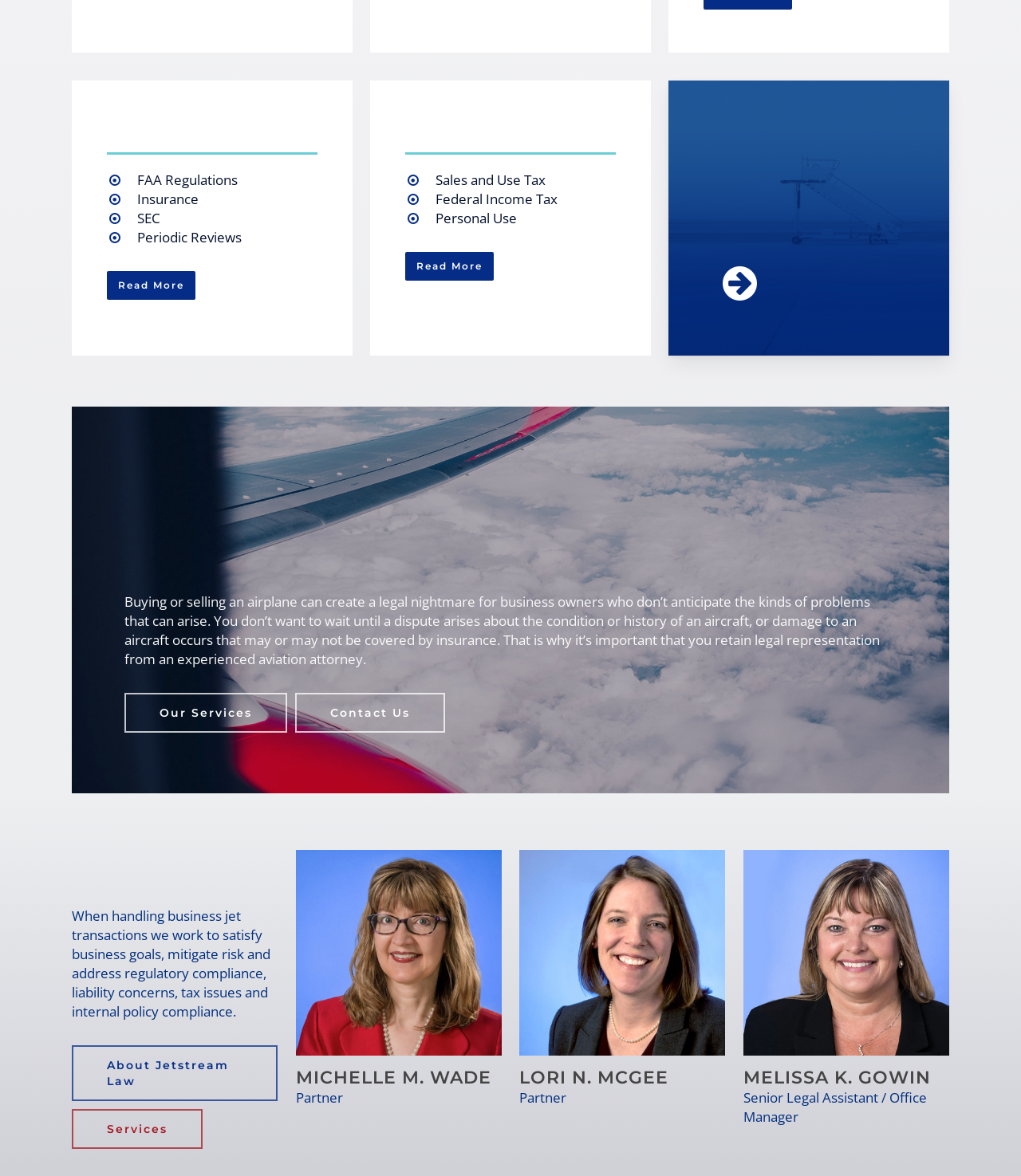Predict the bounding box of the UI element based on this description: "Services".

[0.071, 0.943, 0.199, 0.977]